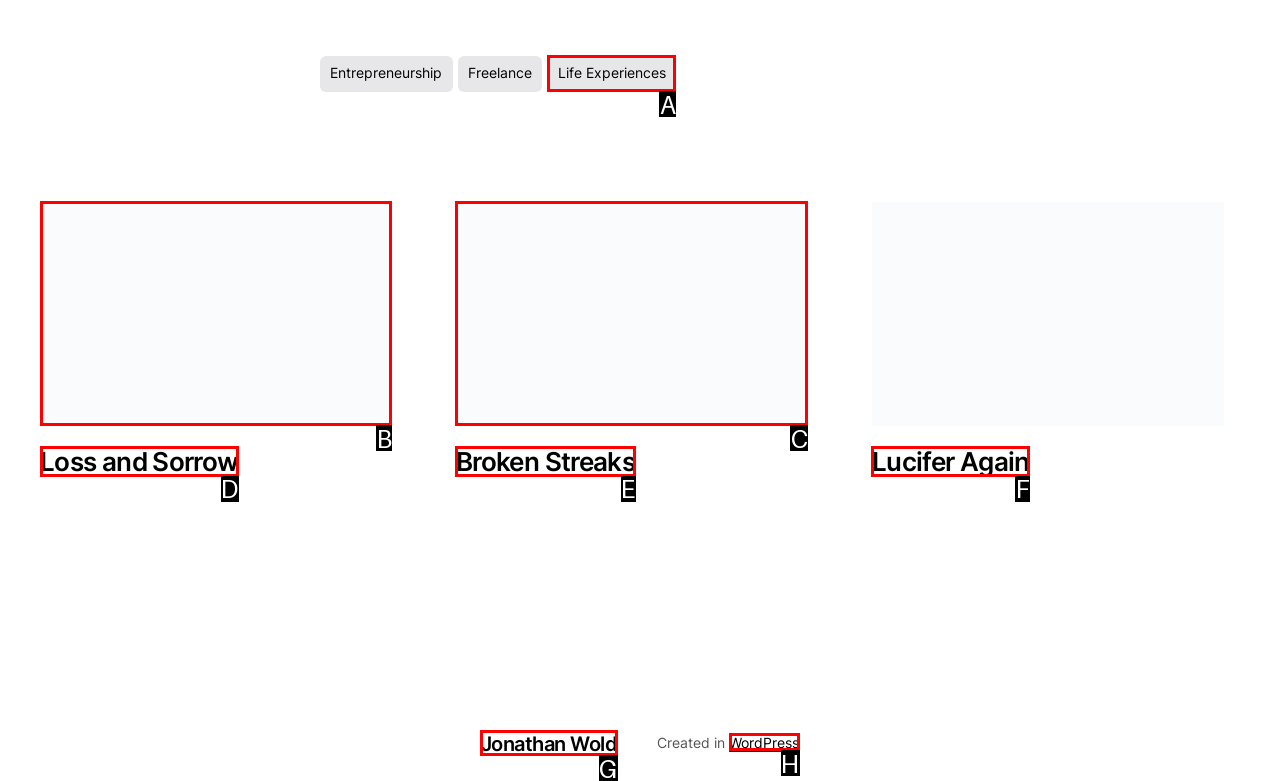Match the following description to the correct HTML element: alt="Loss and Sorrow" Indicate your choice by providing the letter.

B